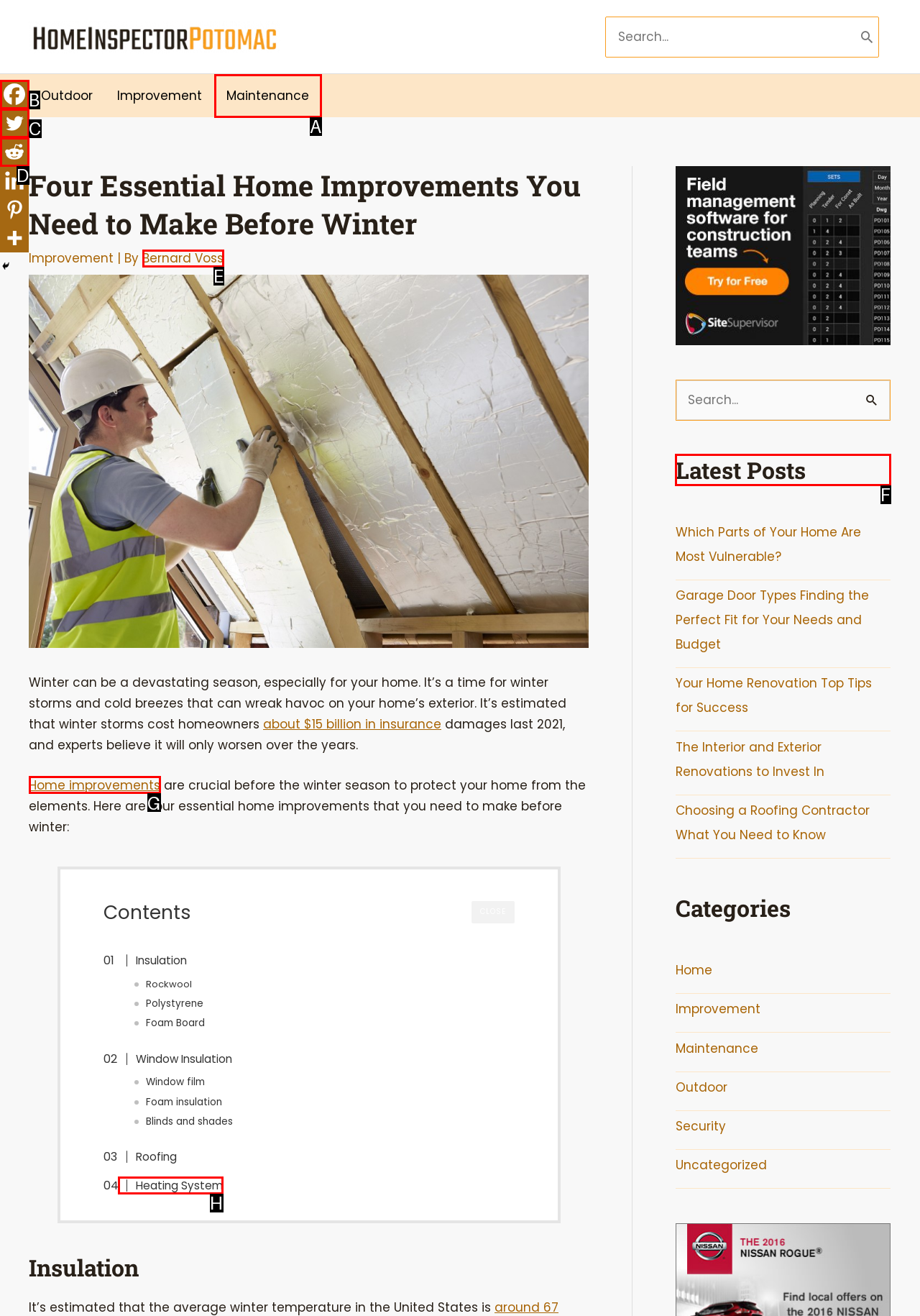Identify the correct UI element to click to achieve the task: Enter email address.
Answer with the letter of the appropriate option from the choices given.

None